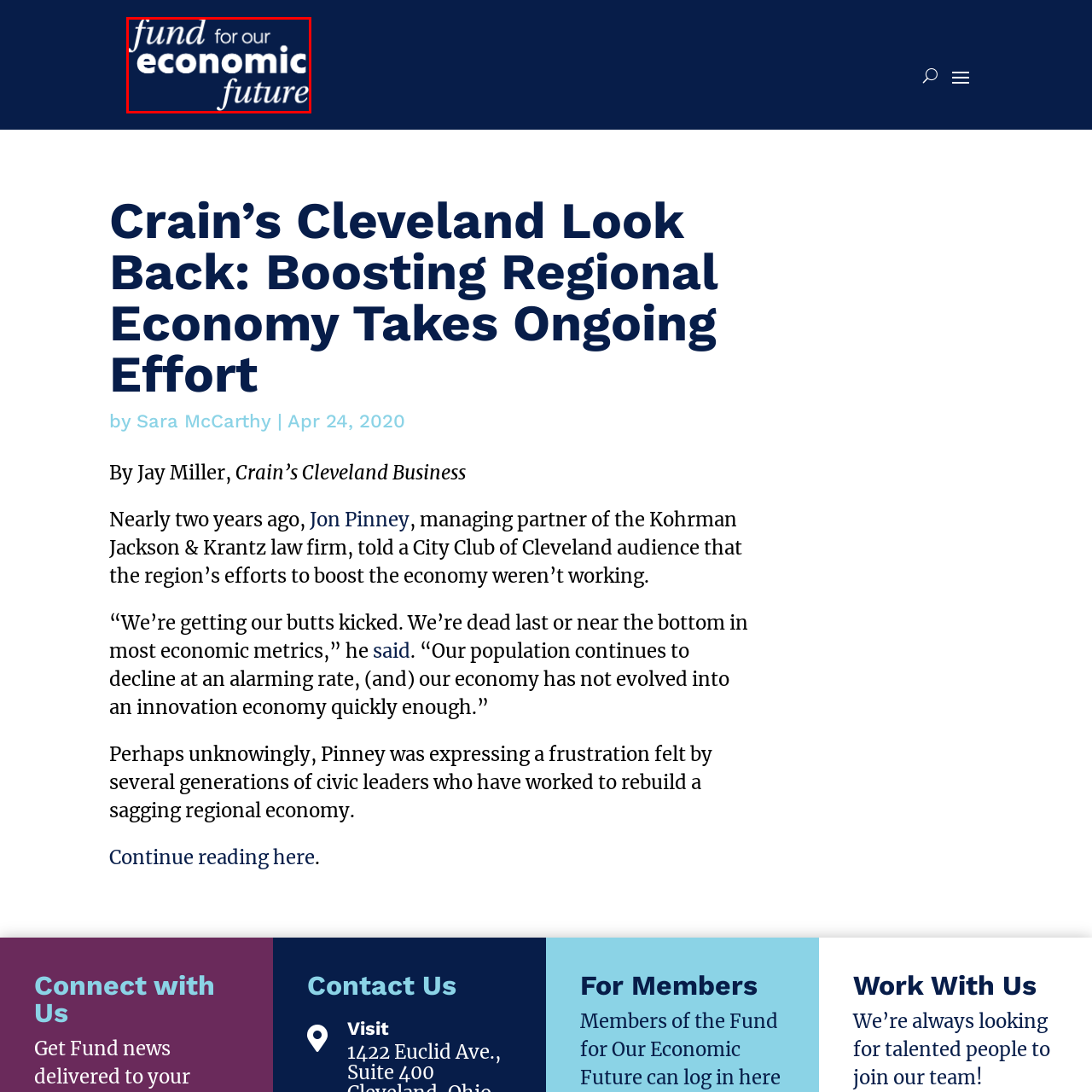Write a detailed description of the image enclosed in the red-bordered box.

The image features the logo for "The Fund for Our Economic Future," presented prominently in a bold and stylized font. The words "fund" and "economic future" stand out with a dynamic interplay of sizing and weight, conveying a sense of vitality and forward-thinking. The background is a deep blue, which enhances the visibility of the text, emphasizing the organization's commitment to promoting and revitalizing the local economy. This visual representation encapsulates the mission of the fund, which aims to foster economic growth through collaborative efforts and strategic investments in the region's future.